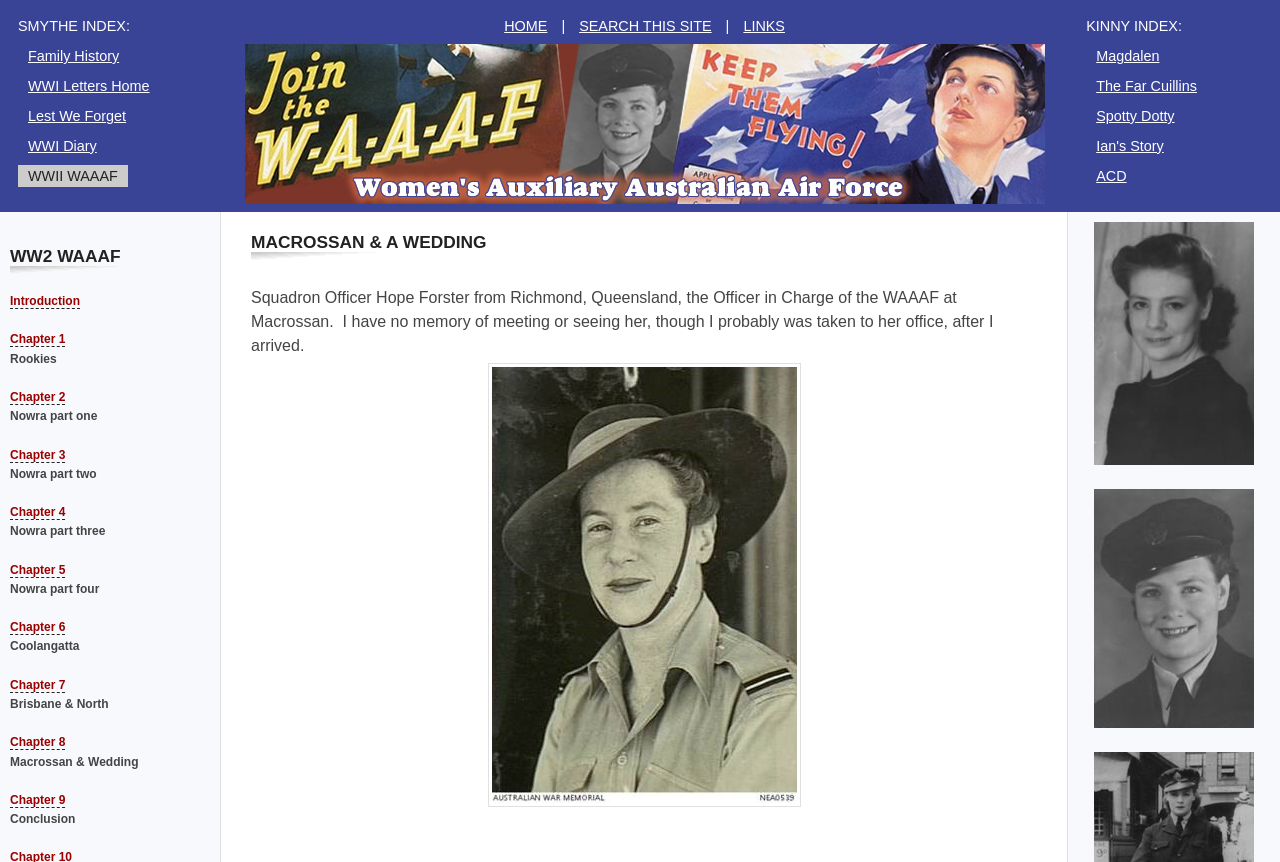Locate the bounding box coordinates of the element that needs to be clicked to carry out the instruction: "Click on the HOME link". The coordinates should be given as four float numbers ranging from 0 to 1, i.e., [left, top, right, bottom].

[0.386, 0.017, 0.435, 0.043]